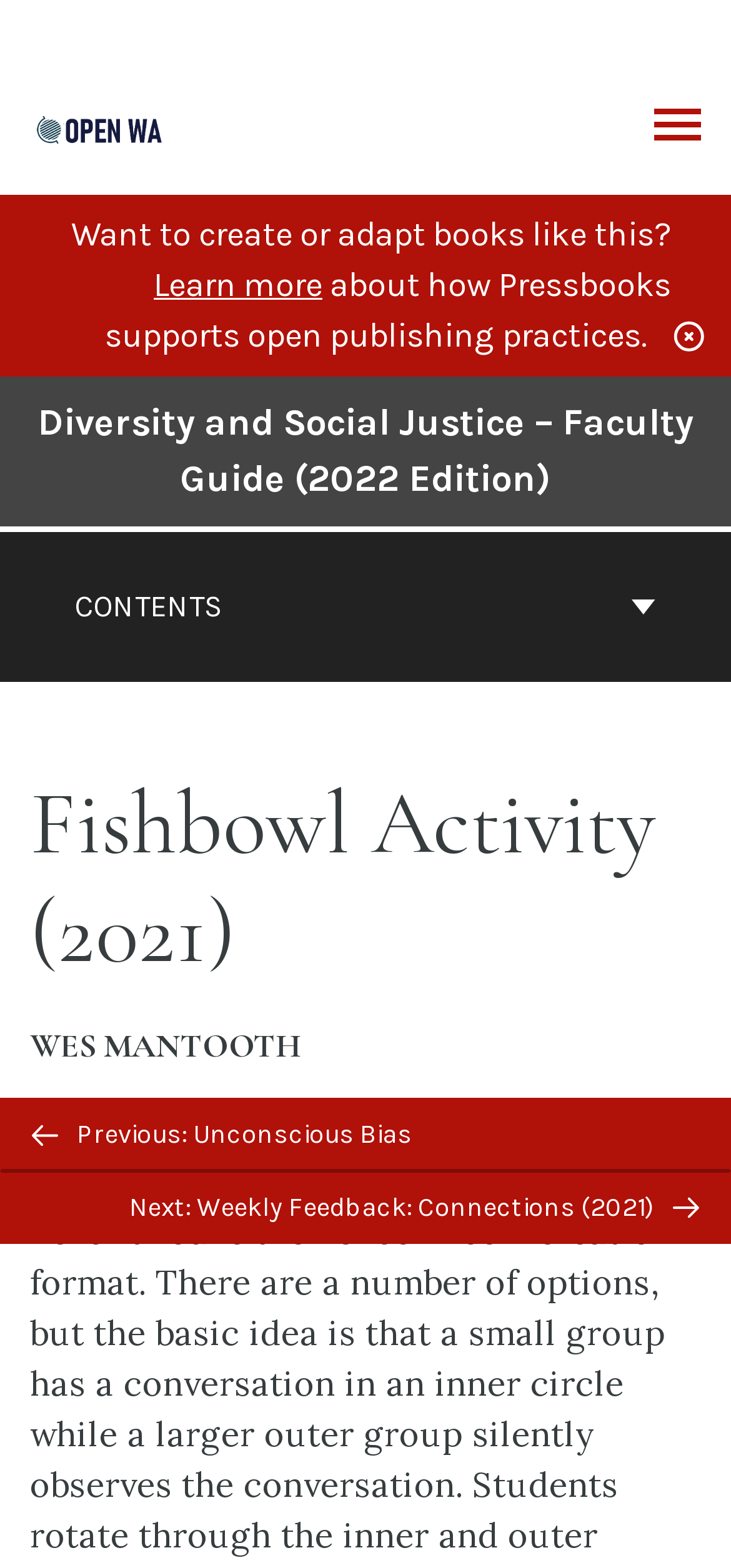Please answer the following question using a single word or phrase: 
What is the logo above the 'Open Washington Pressbooks' link?

Open Washington Pressbooks logo